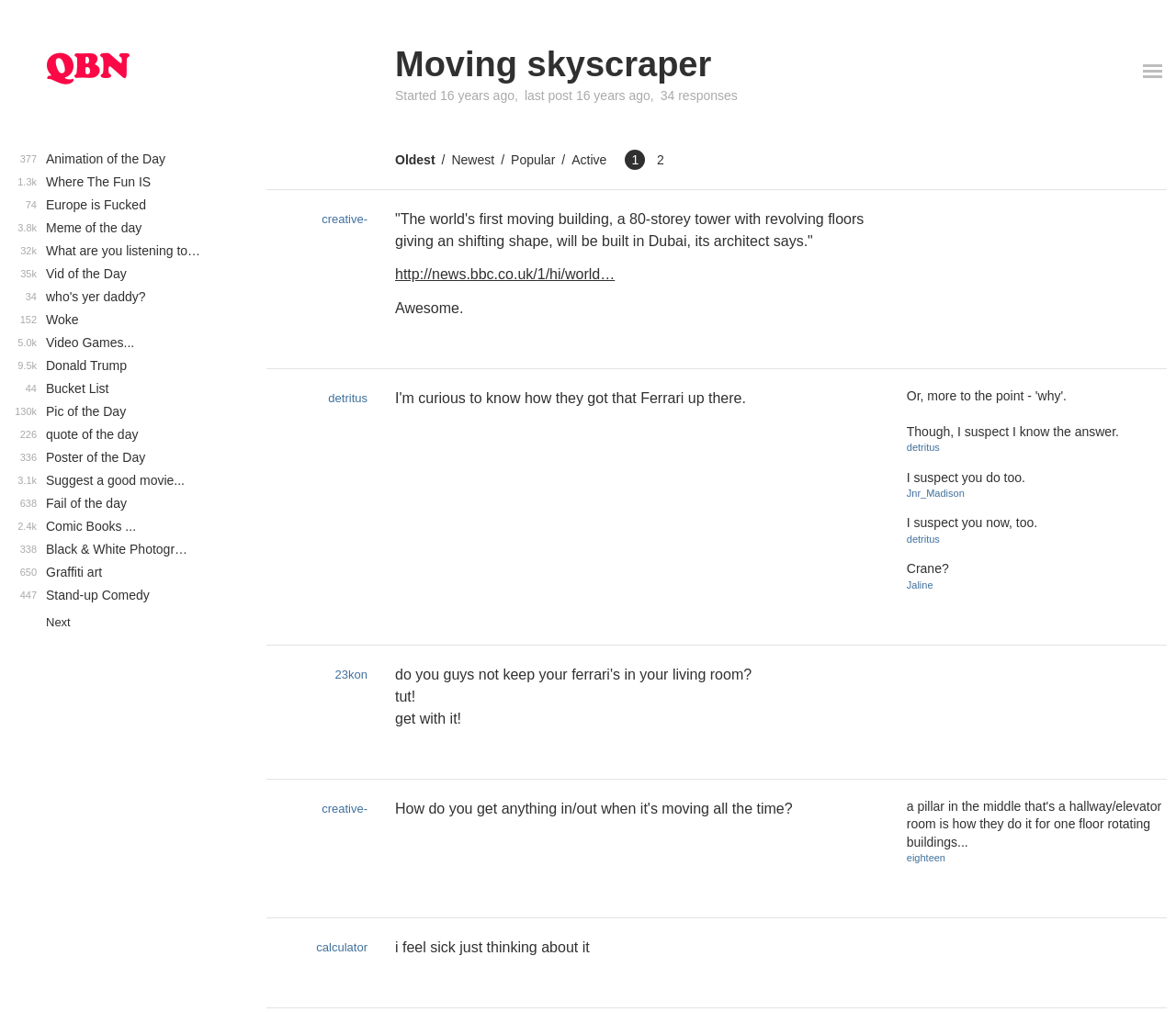Can you identify the bounding box coordinates of the clickable region needed to carry out this instruction: 'Check the 'Popular' posts'? The coordinates should be four float numbers within the range of 0 to 1, stated as [left, top, right, bottom].

[0.434, 0.15, 0.472, 0.165]